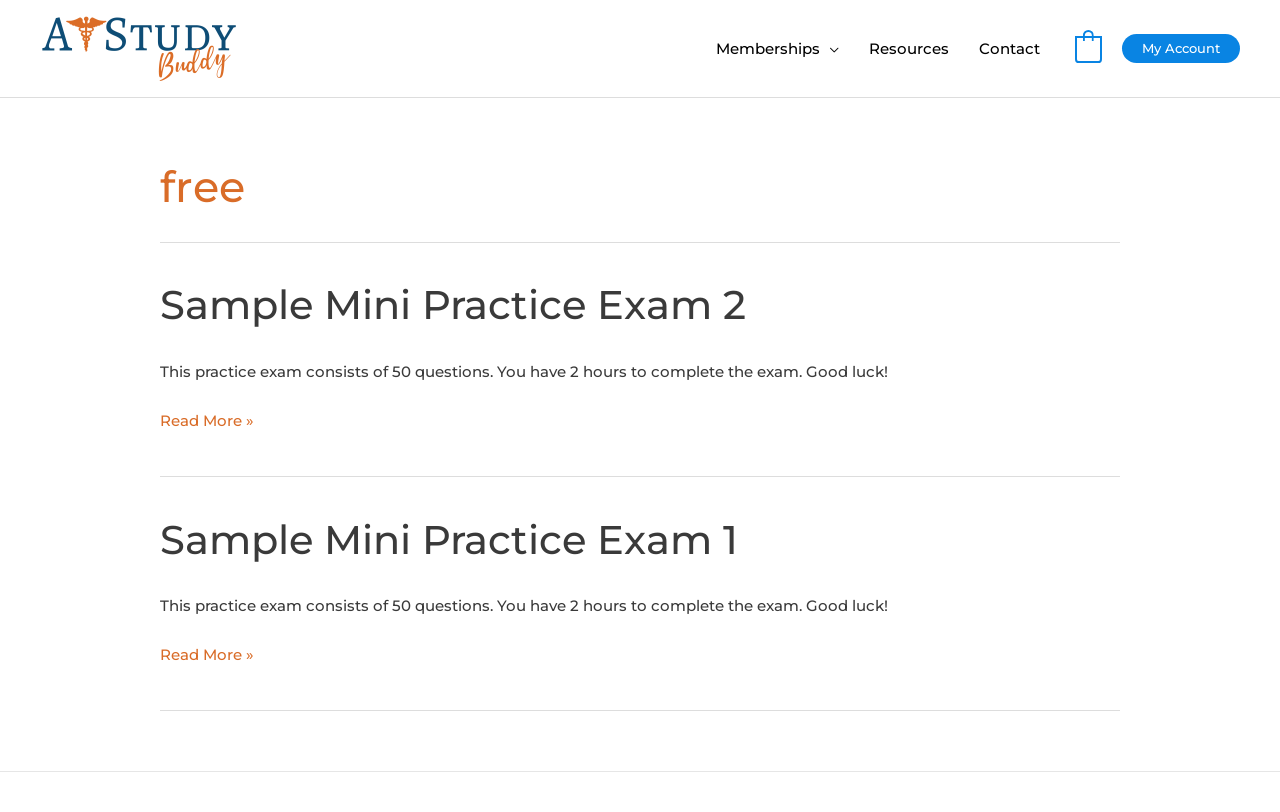What is the duration of each practice exam?
Please provide a single word or phrase as your answer based on the image.

2 hours